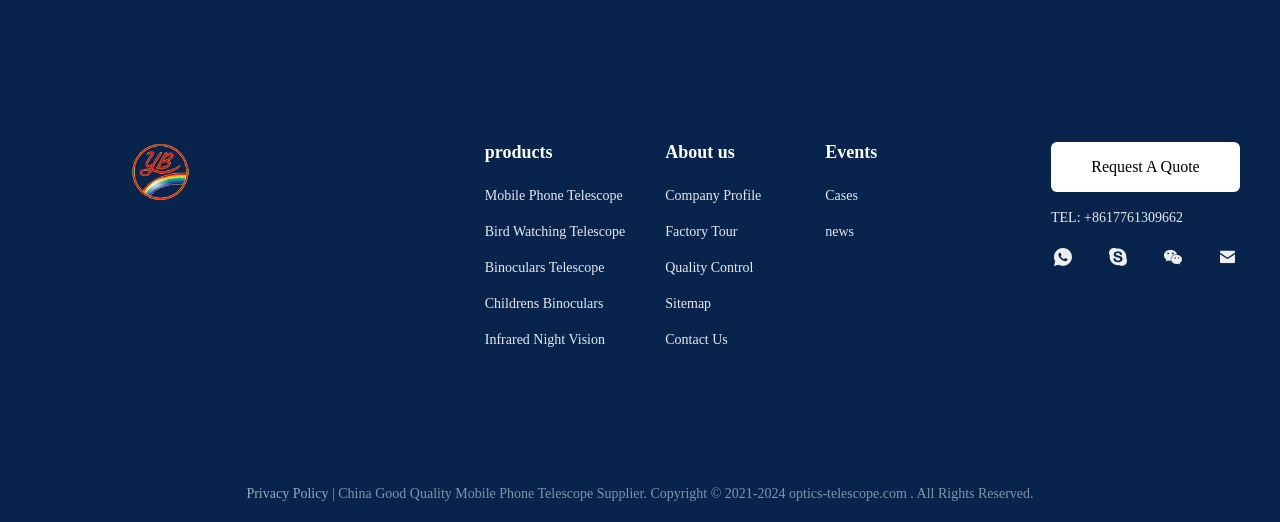Locate the bounding box coordinates of the element that should be clicked to fulfill the instruction: "View Company Profile".

[0.52, 0.351, 0.613, 0.4]